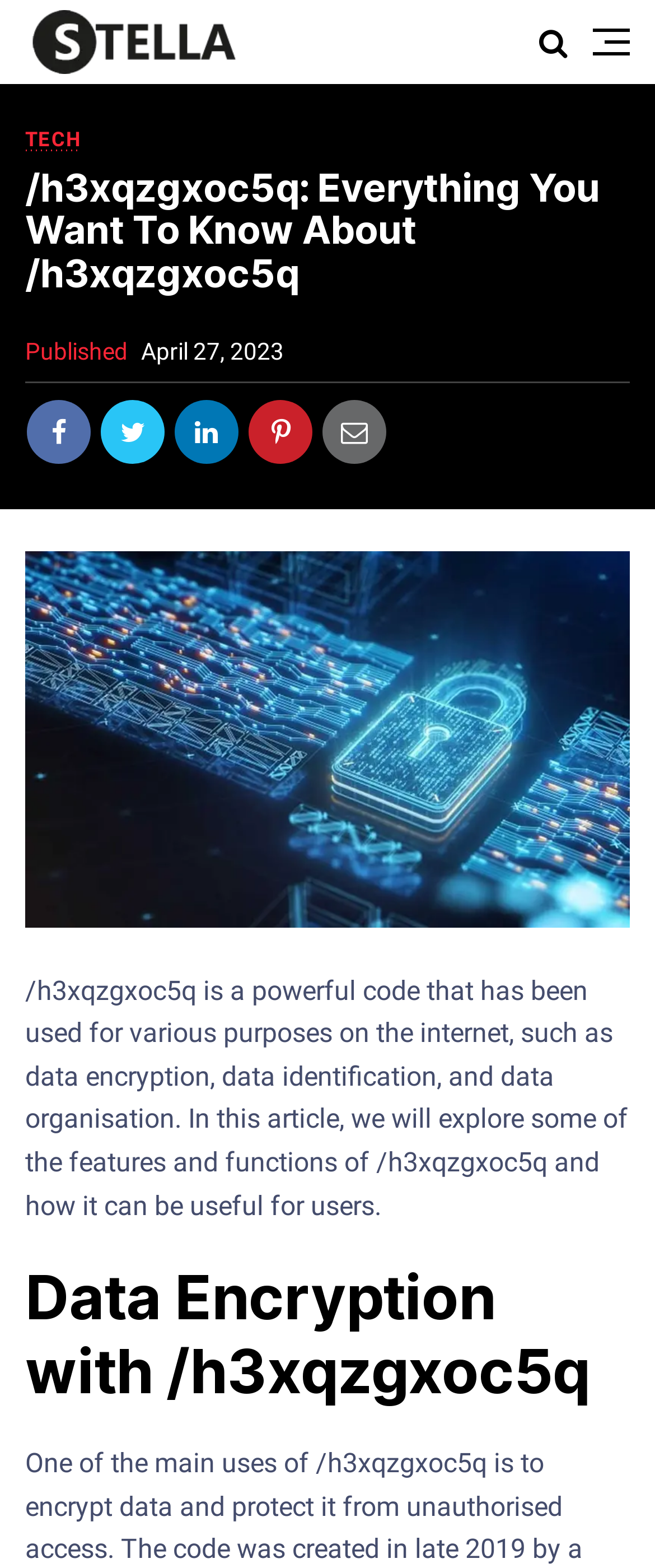Please answer the following question using a single word or phrase: 
How many social media links are there?

5